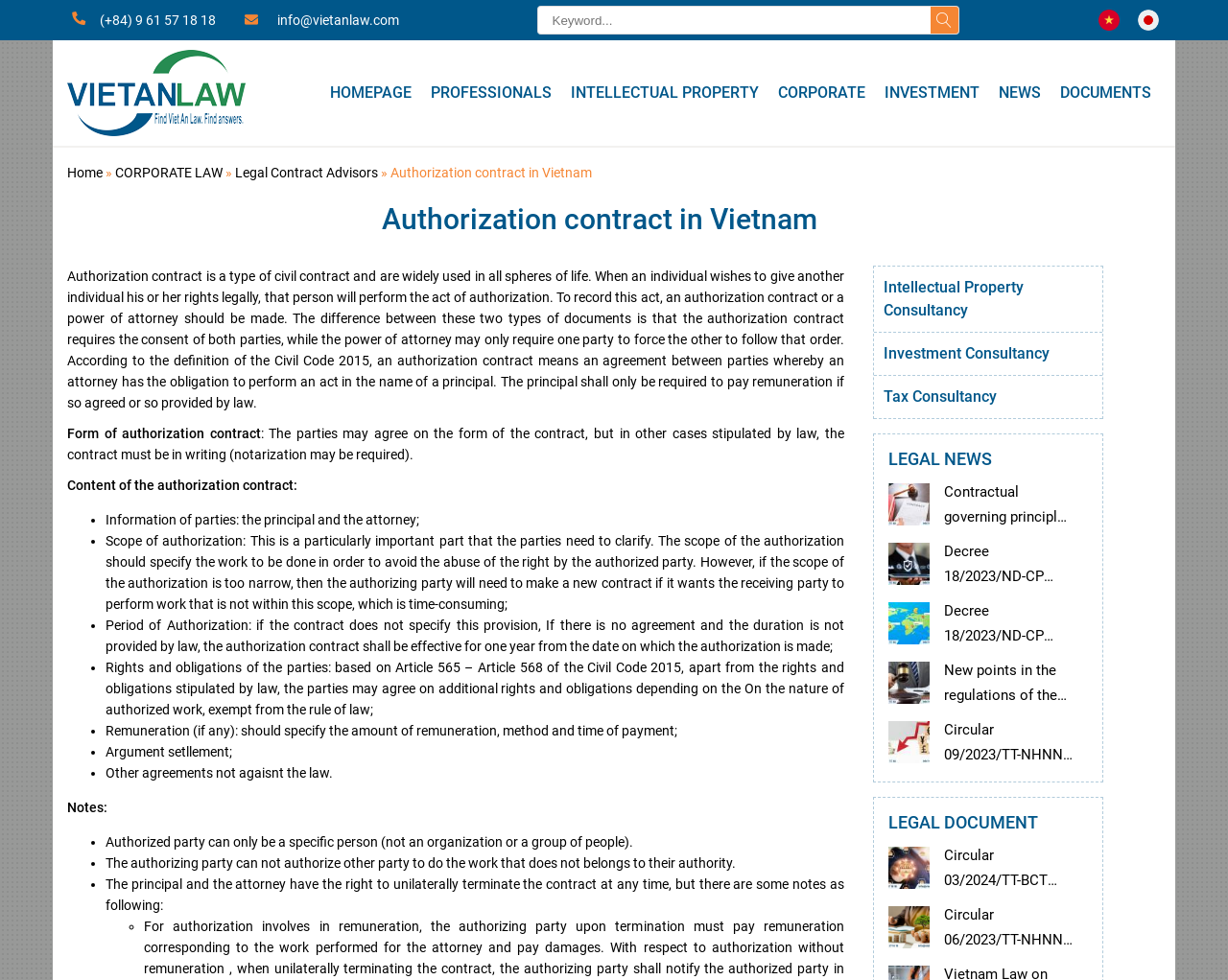Explain the webpage's layout and main content in detail.

This webpage is about authorization contracts in Vietnam, specifically discussing the form and content of such contracts. At the top of the page, there is a navigation bar with links to various sections, including "HOMEPAGE", "PROFESSIONALS", "INTELLECTUAL PROPERTY", "CORPORATE", "INVESTMENT", "NEWS", and "DOCUMENTS". Below the navigation bar, there is a search bar with a textbox and a search button.

On the left side of the page, there is a logo of "Viet An Law" and a link to the homepage. Below the logo, there are links to various services, including "IP Firm", "Trademark", "Copyright", "Renewals", "Patent", and "Geographical Indication". Further down, there are links to corporate services, including "Establishment", "Work-permit", "Accounting", "Tax", "Labour", and "Licensing".

The main content of the page is divided into several sections. The first section provides an introduction to authorization contracts, explaining that they are a type of civil contract used to give another individual rights legally. The second section discusses the form of authorization contracts, stating that the parties may agree on the form, but in some cases, the contract must be in writing.

The third section outlines the content of authorization contracts, including information about the parties, scope of authorization, period of authorization, rights and obligations of the parties, remuneration, and argument settlement. The section also provides notes on the authorization contract, including that the authorized party can only be a specific person and that the authorizing party cannot authorize another party to do work that does not belong to their authority.

At the bottom of the page, there are links to related services, including intellectual property consultancy, investment consultancy, and tax consultancy. There is also a section titled "LEGAL NEWS" with a link to an article on contractual governing principles in Vietnam.